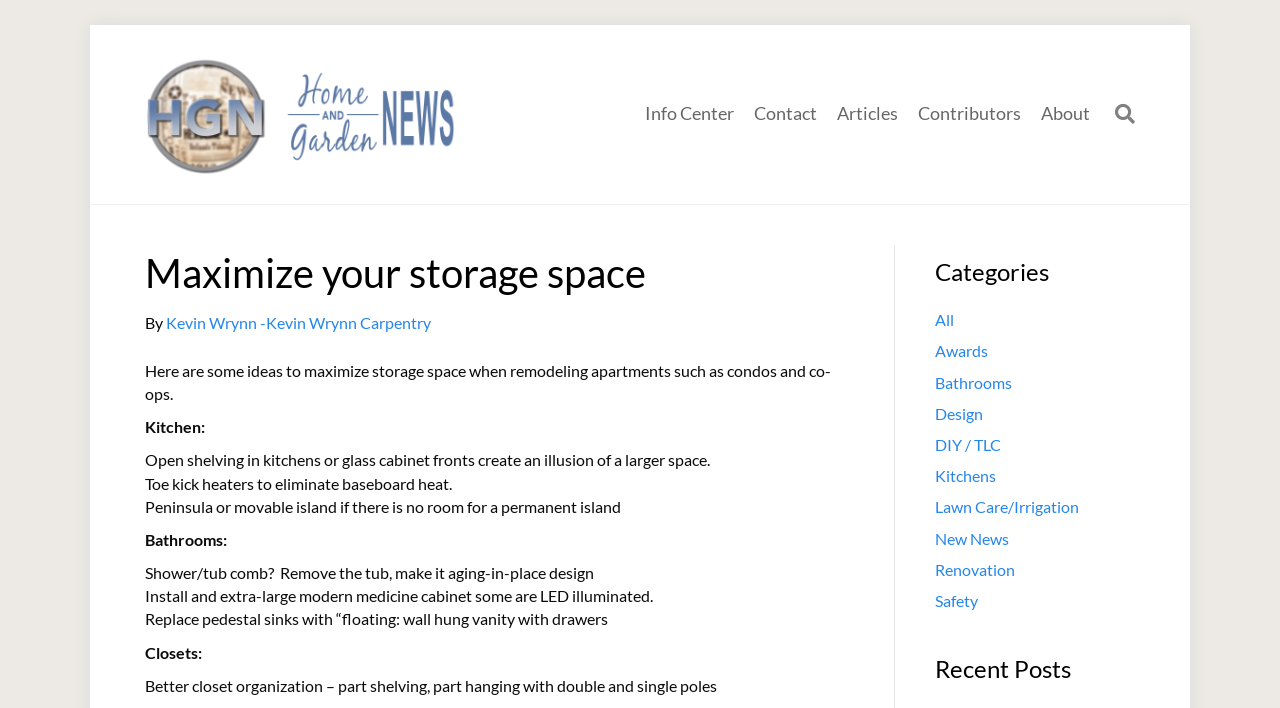Given the content of the image, can you provide a detailed answer to the question?
What is the author of the article?

The author of the article is mentioned as 'Kevin Wrynn - Kevin Wrynn Carpentry' in the webpage content.